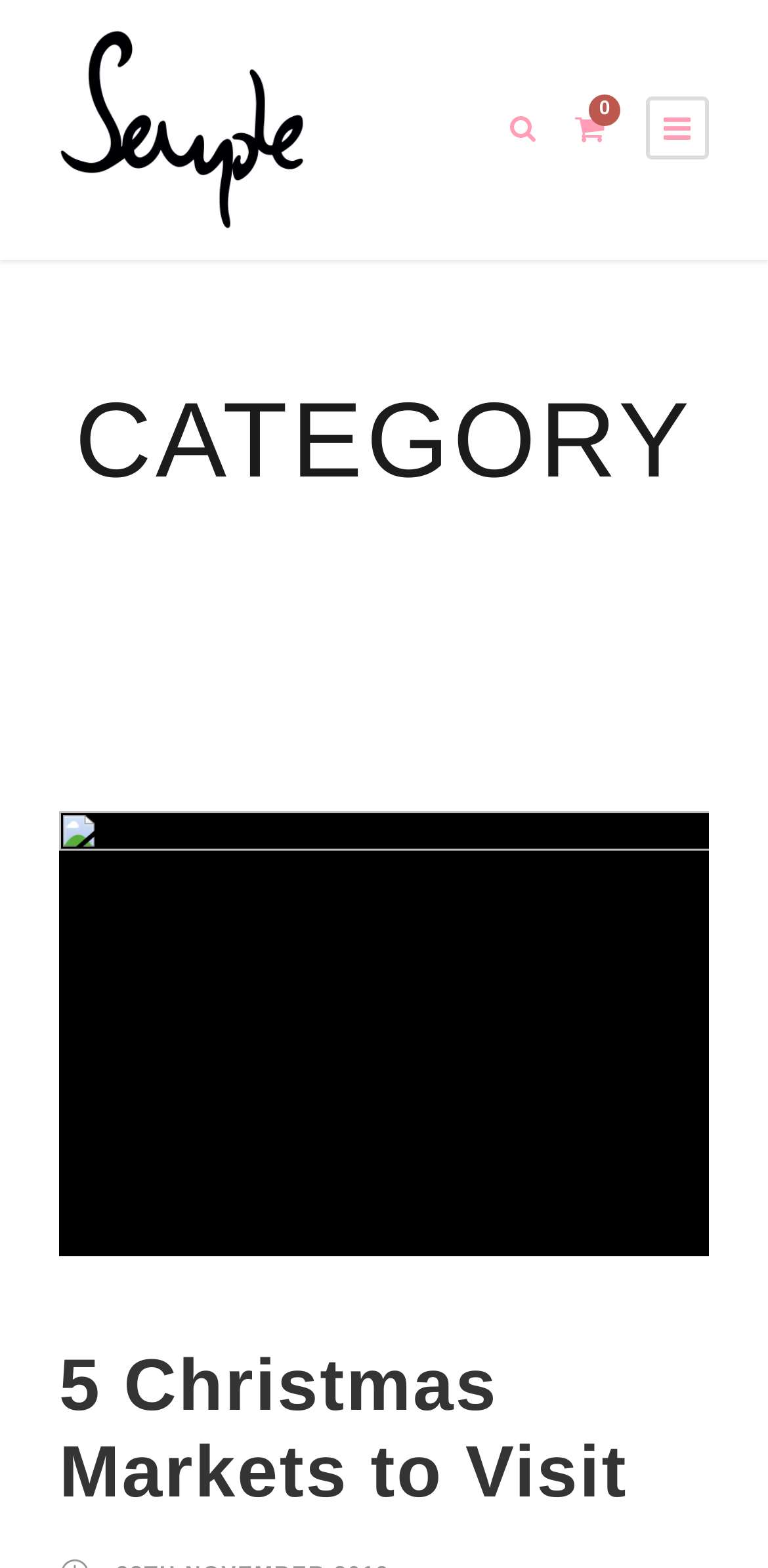Describe all visible elements and their arrangement on the webpage.

The webpage is about events archives, specifically featuring Christmas markets. At the top left, there is a logo image accompanied by a link. Below the logo, there is a heading that reads "CATEGORY". 

To the right of the "CATEGORY" heading, there is a static text "Events". 

Further down, there is another link with an image, taking up a significant portion of the page. The image is positioned above a heading that reads "5 Christmas Markets to Visit". This heading is followed by a link with the same text, "5 Christmas Markets to Visit". 

At the top right, there are two icons, one represented by "\uf0c9" and another by "\uf106". The first icon is positioned above the "CATEGORY" heading, while the second icon is placed at the bottom right of the page.